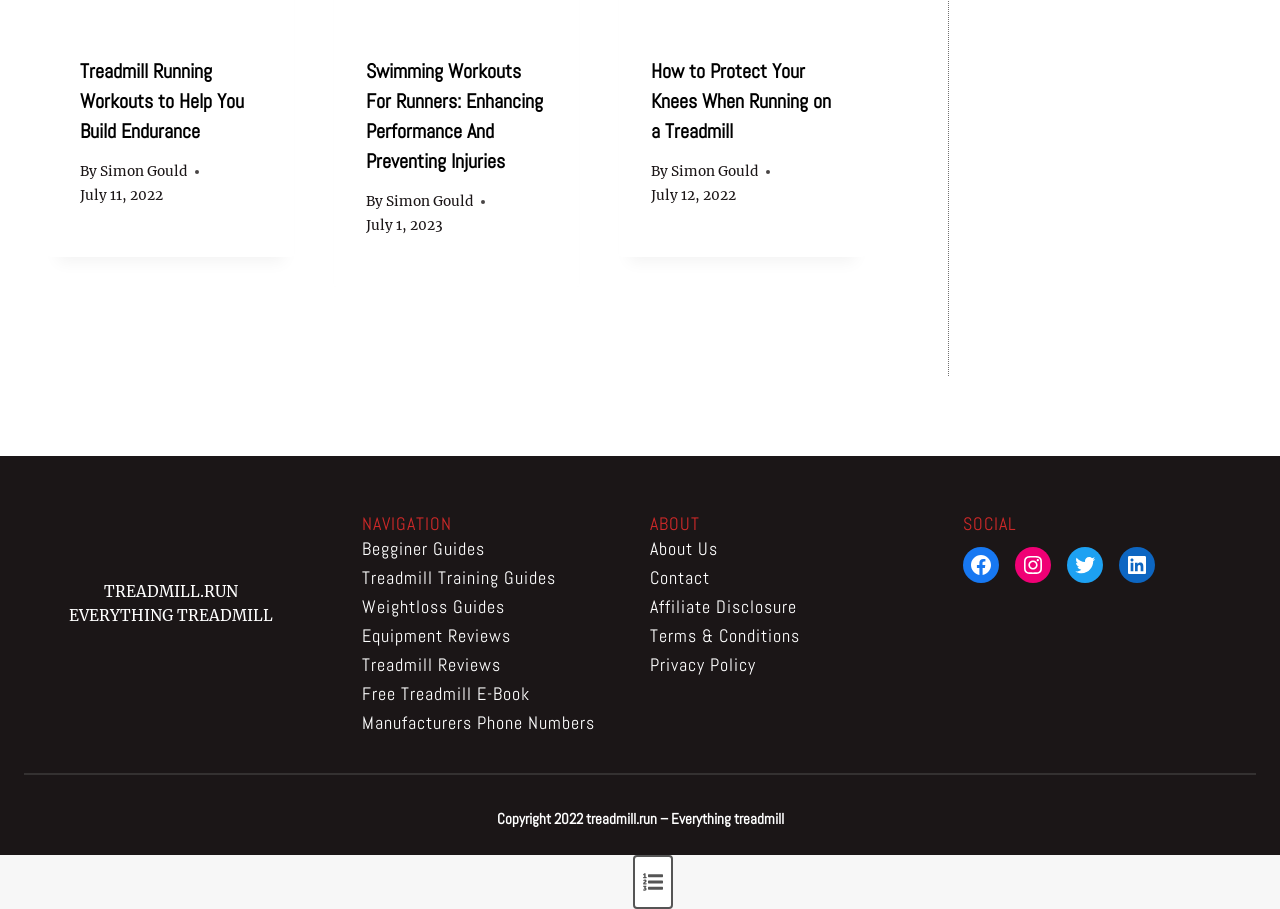Please determine the bounding box coordinates for the UI element described here. Use the format (top-left x, top-left y, bottom-right x, bottom-right y) with values bounded between 0 and 1: Manufacturers Phone Numbers

[0.283, 0.782, 0.465, 0.808]